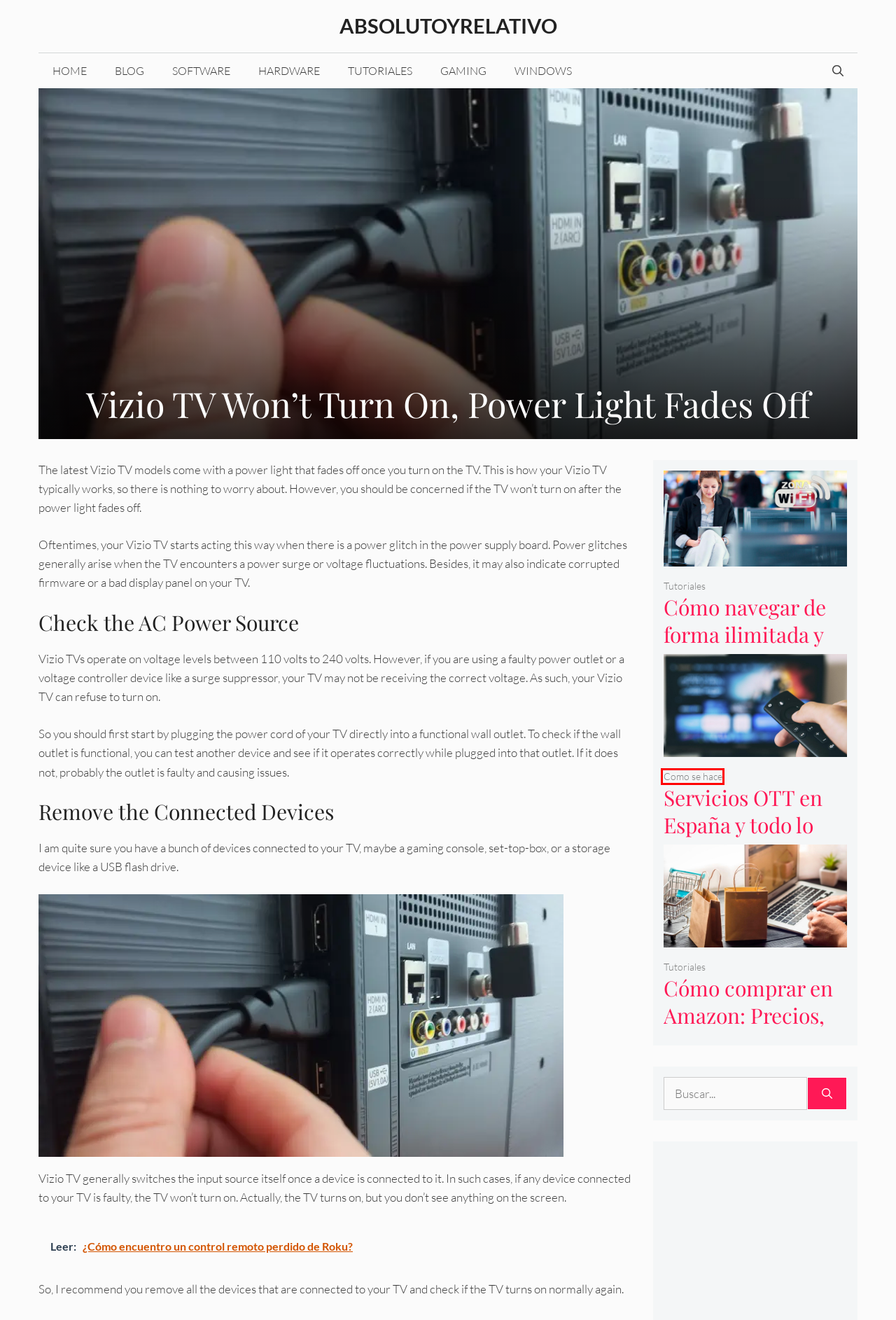You are given a screenshot of a webpage with a red bounding box around an element. Choose the most fitting webpage description for the page that appears after clicking the element within the red bounding box. Here are the candidates:
A. Hardware
B. ▷ Cover Page
C. ▷ Cómo Navegar De Forma Ilimitada Y Gratuita En Redes WiFi Con Restricciones
D. ▷ Servicios OTT En España Y Todo Lo Que Debes Saber De Ellos
E. Como Se Hace
F. Software
G. ▷ ¿Cómo Encuentro Un Control Remoto Perdido De Roku?
H. Windows

E